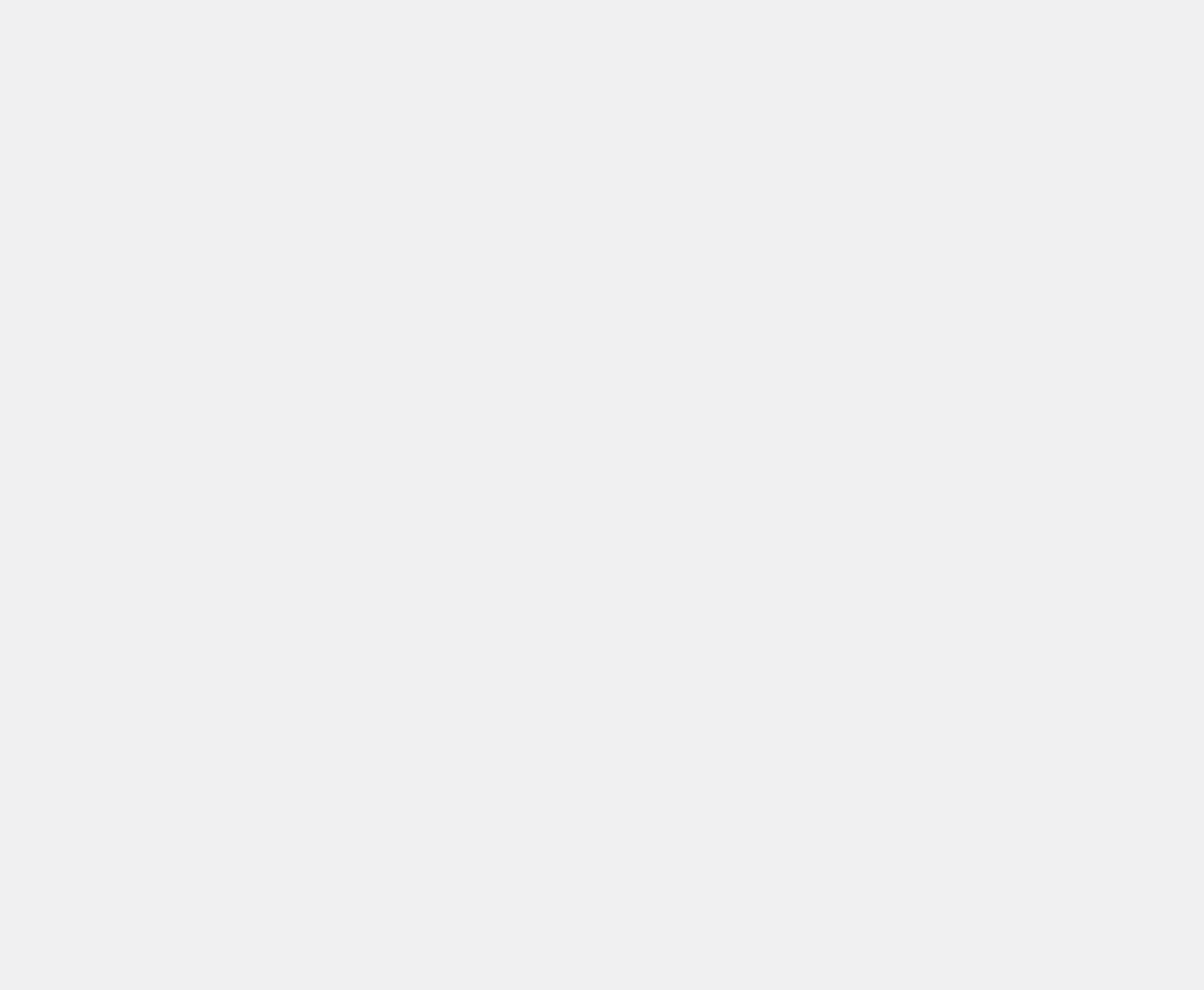Predict the bounding box of the UI element that fits this description: "GELITA".

[0.157, 0.139, 0.198, 0.156]